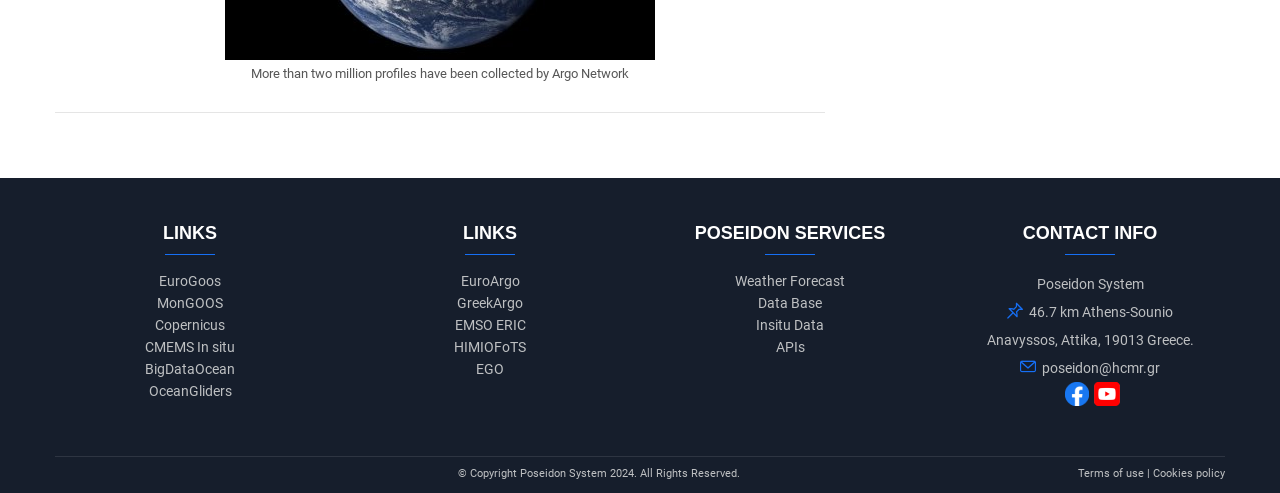Specify the bounding box coordinates of the area that needs to be clicked to achieve the following instruction: "Visit Poseidon System website".

[0.81, 0.56, 0.893, 0.592]